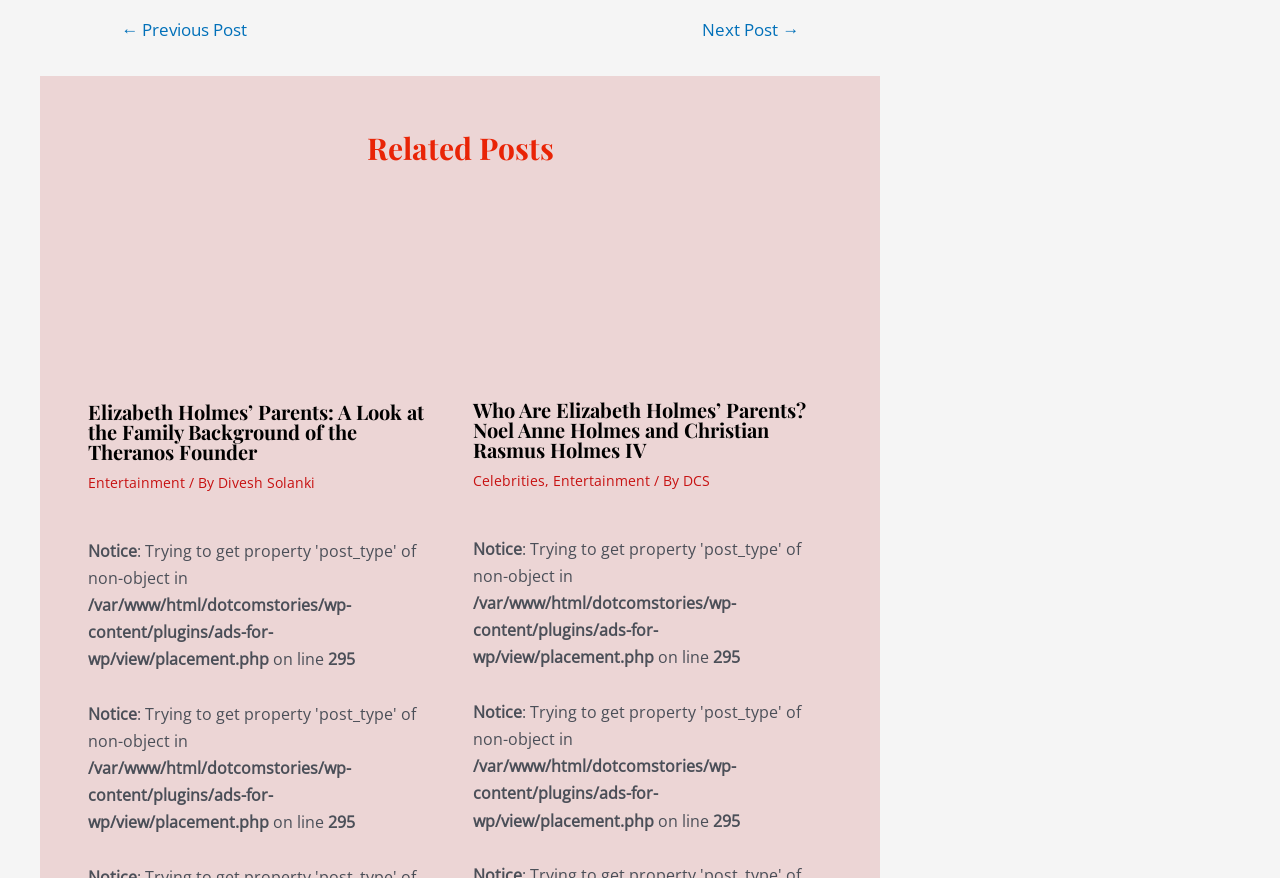Show the bounding box coordinates for the element that needs to be clicked to execute the following instruction: "View the related posts". Provide the coordinates in the form of four float numbers between 0 and 1, i.e., [left, top, right, bottom].

[0.069, 0.142, 0.65, 0.196]